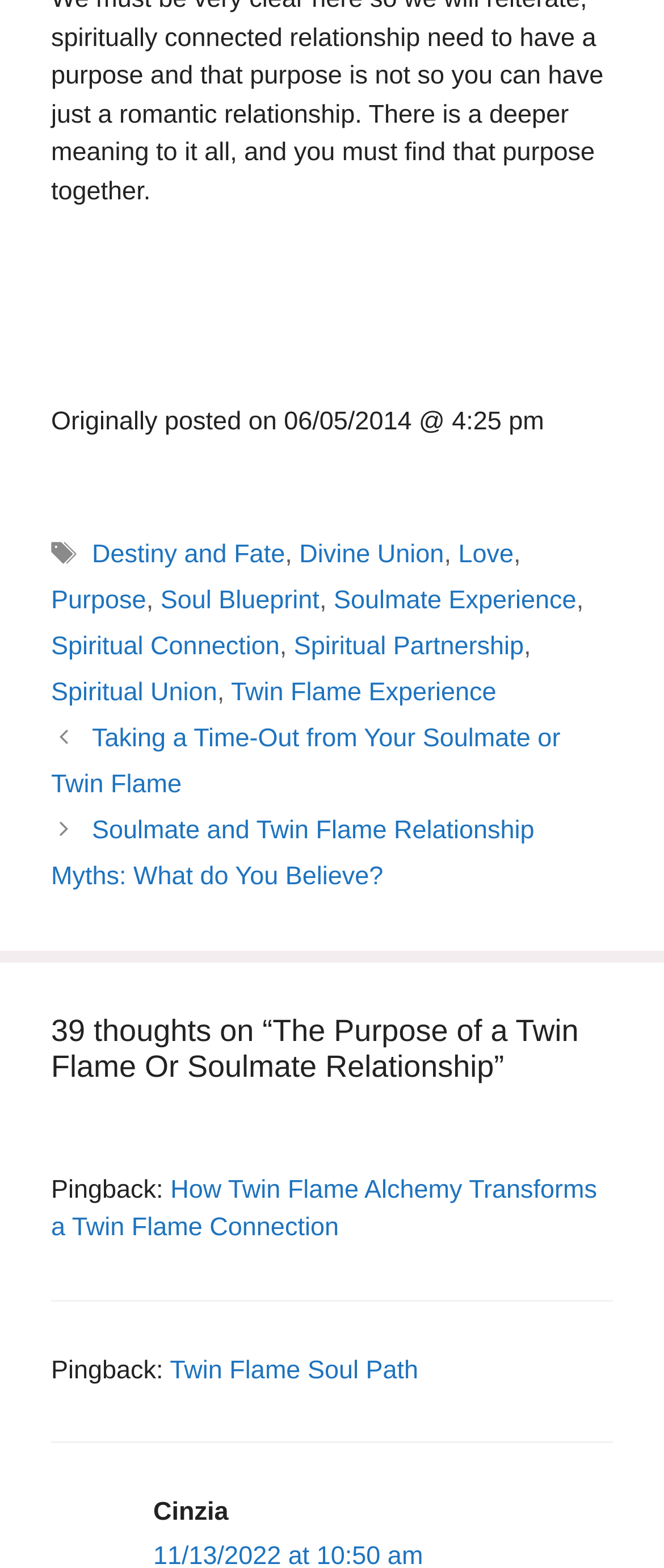Using the details in the image, give a detailed response to the question below:
What is the text of the heading element?

I found the heading element with the ID 146, which is a child of the Root Element. The text of this element is '39 thoughts on “The Purpose of a Twin Flame Or Soulmate Relationship”'.